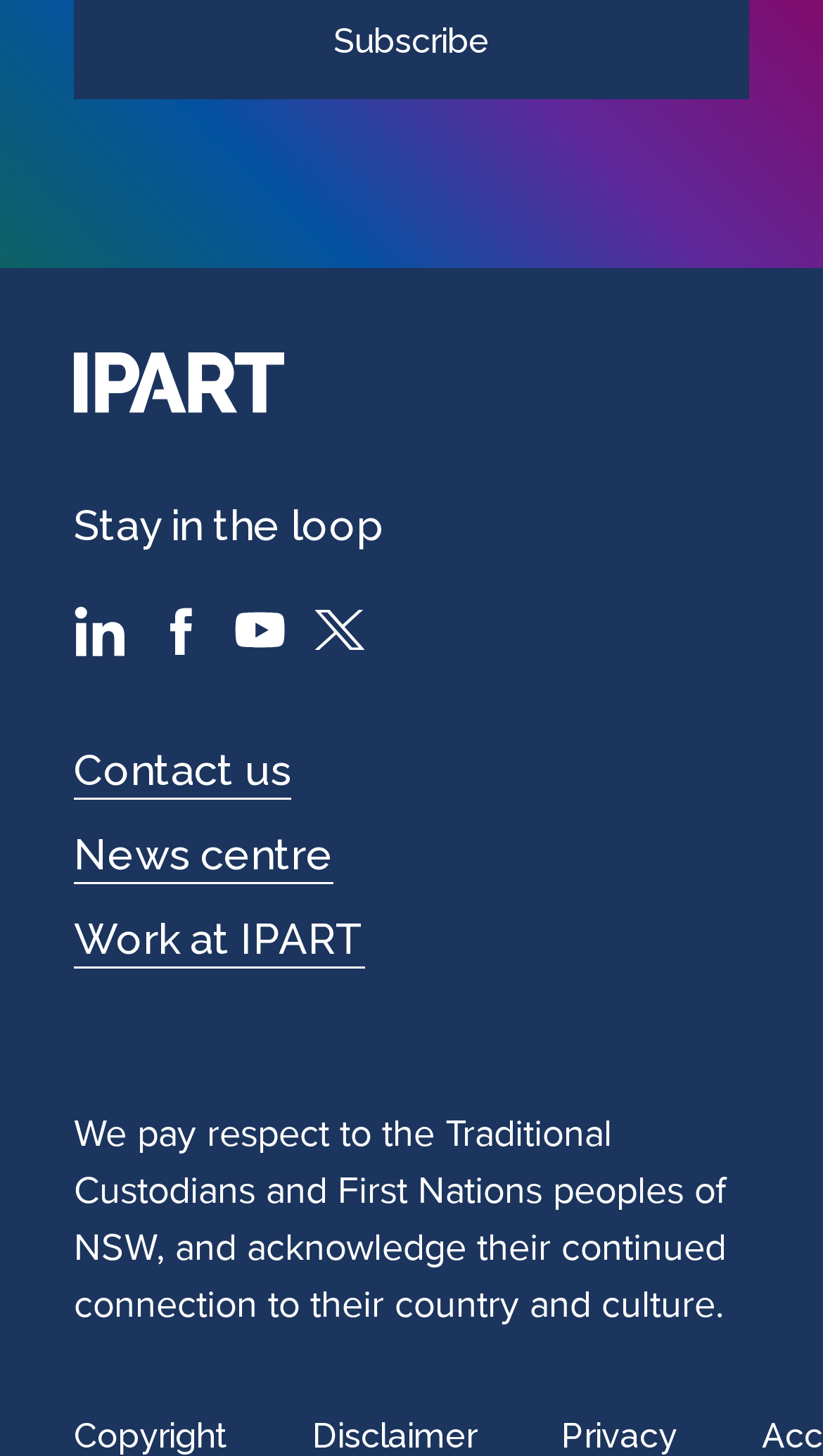Determine the bounding box coordinates of the region to click in order to accomplish the following instruction: "Explore Work at IPART". Provide the coordinates as four float numbers between 0 and 1, specifically [left, top, right, bottom].

[0.09, 0.627, 0.444, 0.662]